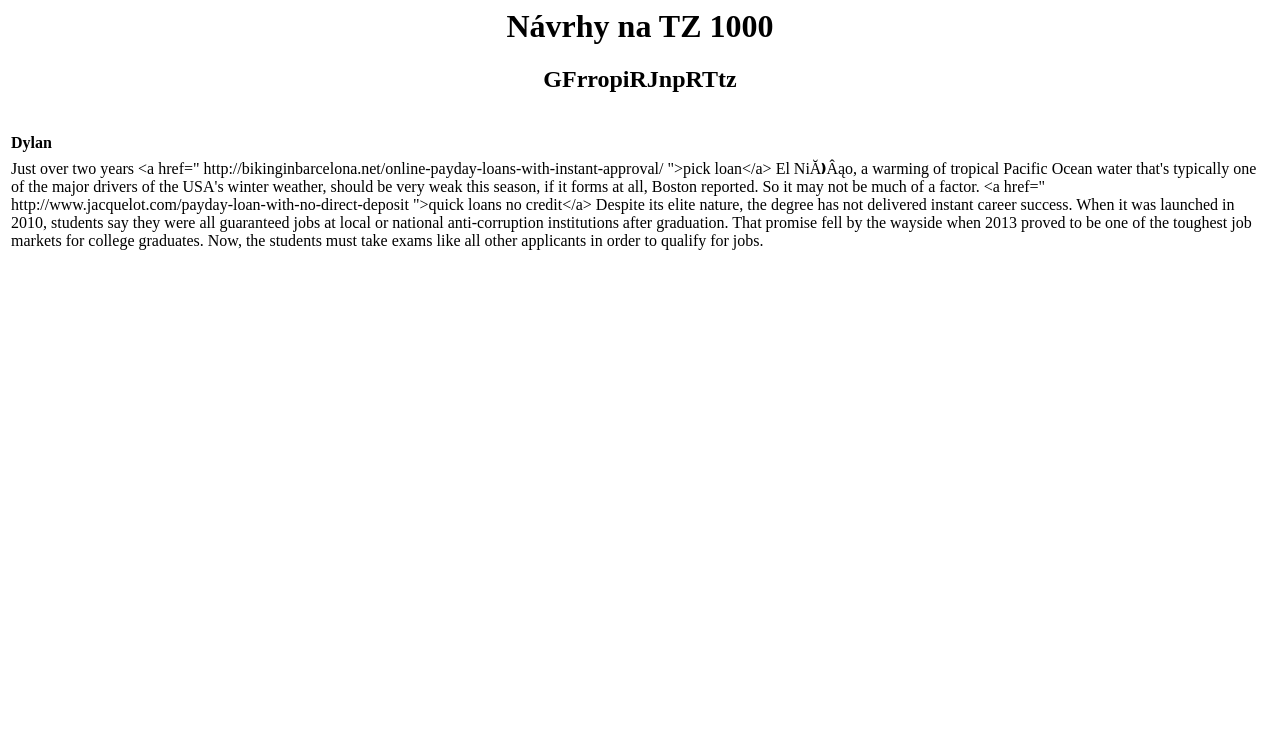Give a one-word or one-phrase response to the question: 
What is the content of the second table cell?

Dylan